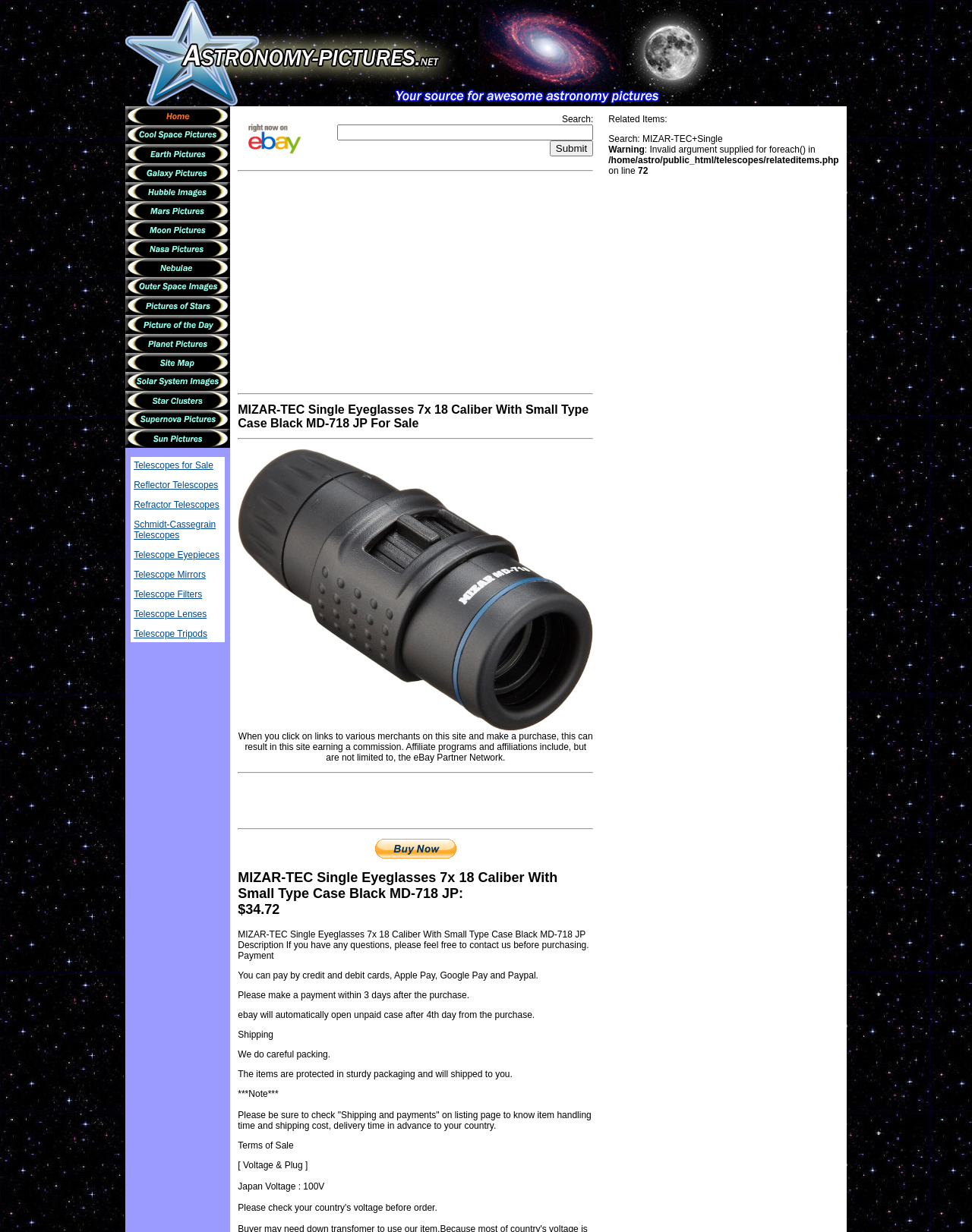What happens if I don't make a payment?
Please interpret the details in the image and answer the question thoroughly.

I found the consequence of not making a payment by reading the static text that says 'ebay will automatically open unpaid case after 4th day from the purchase.' This text explicitly states what will happen if a payment is not made on time.